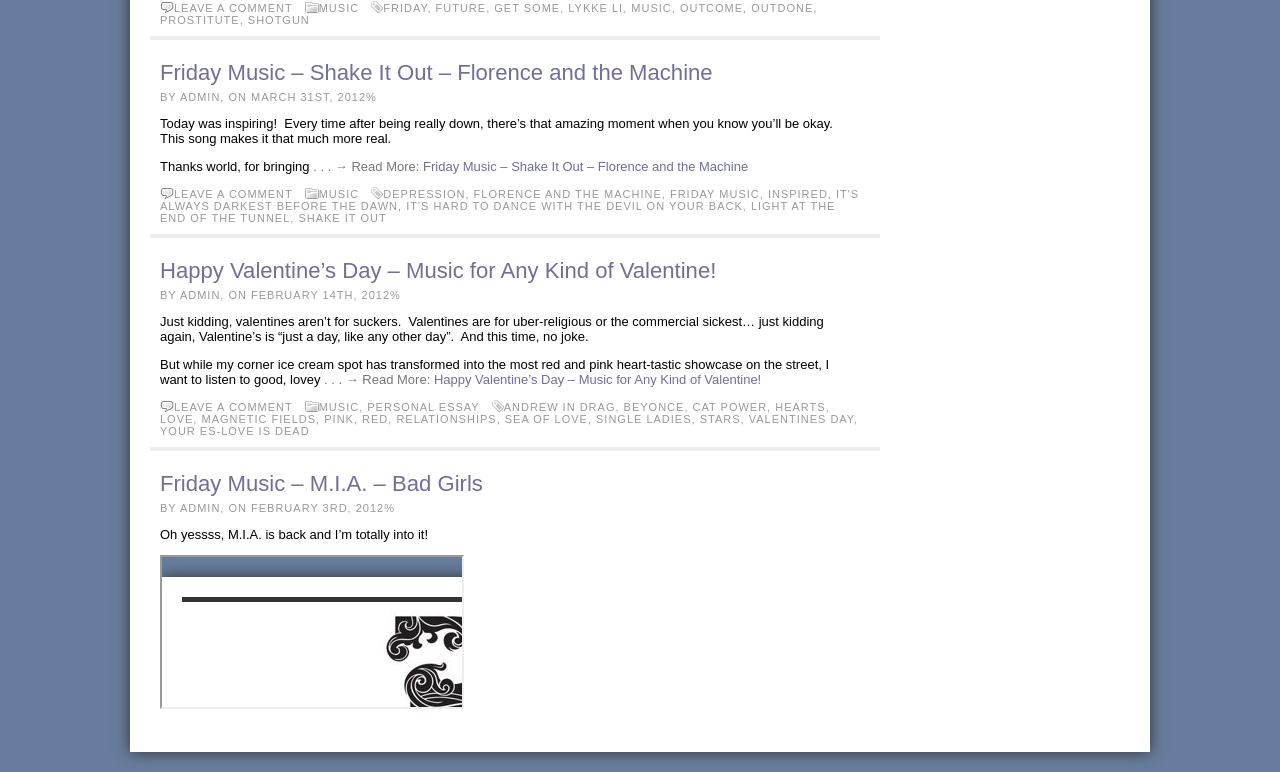Determine the bounding box of the UI element mentioned here: "Valentines Day". The coordinates must be in the format [left, top, right, bottom] with values ranging from 0 to 1.

[0.585, 0.535, 0.667, 0.551]